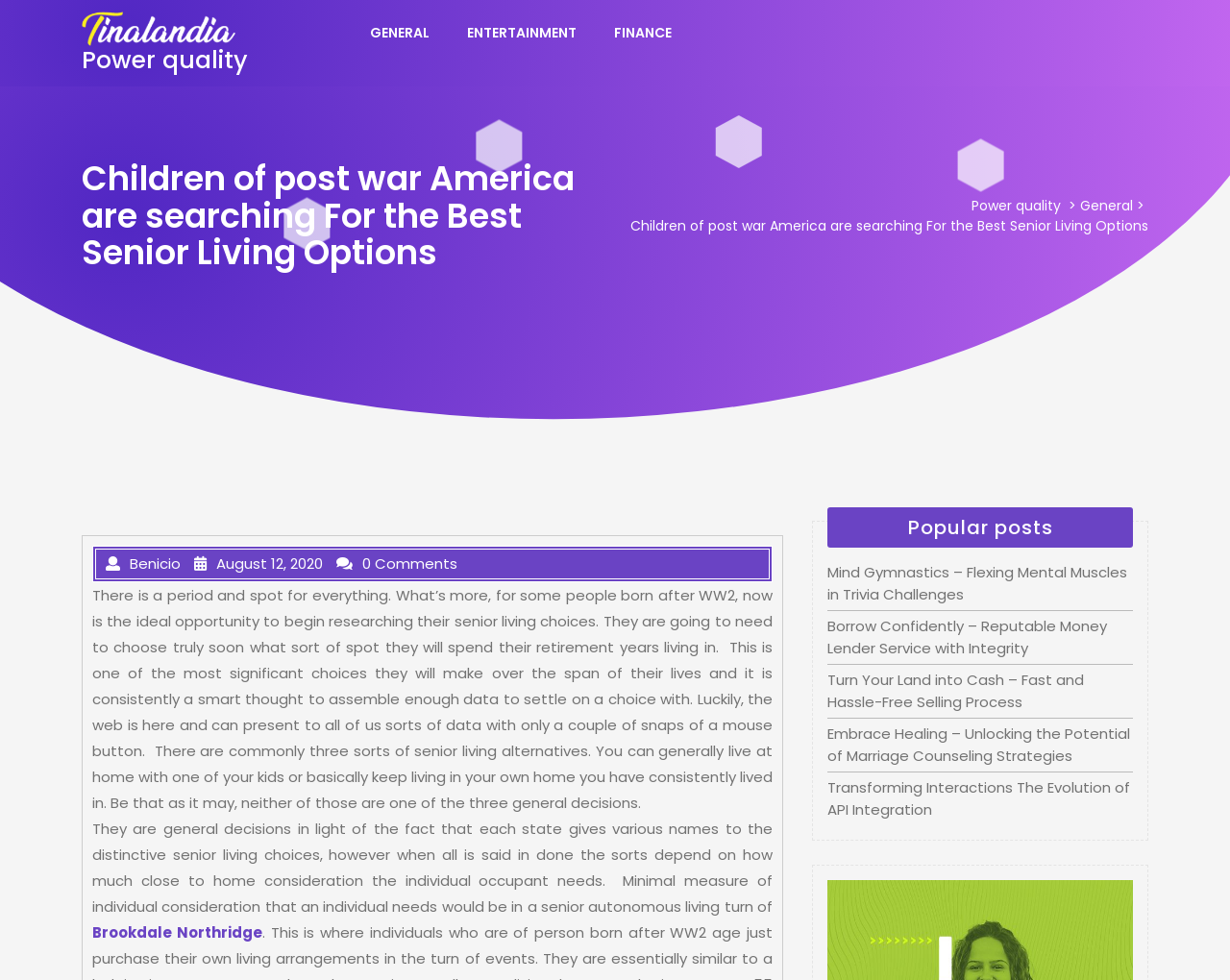Identify and provide the bounding box coordinates of the UI element described: "Entertainment". The coordinates should be formatted as [left, top, right, bottom], with each number being a float between 0 and 1.

[0.368, 0.012, 0.484, 0.056]